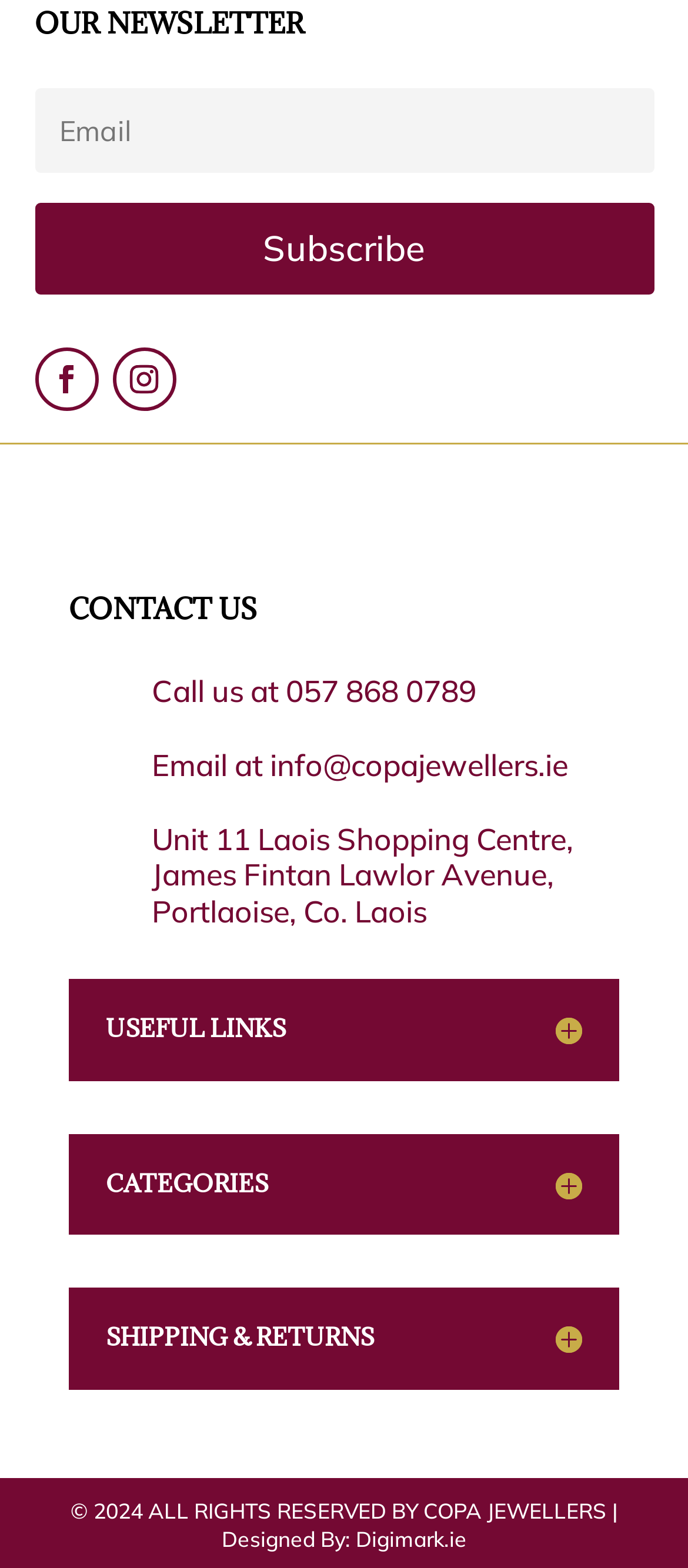Determine the bounding box coordinates of the clickable region to follow the instruction: "Subscribe to the newsletter".

[0.05, 0.129, 0.95, 0.188]